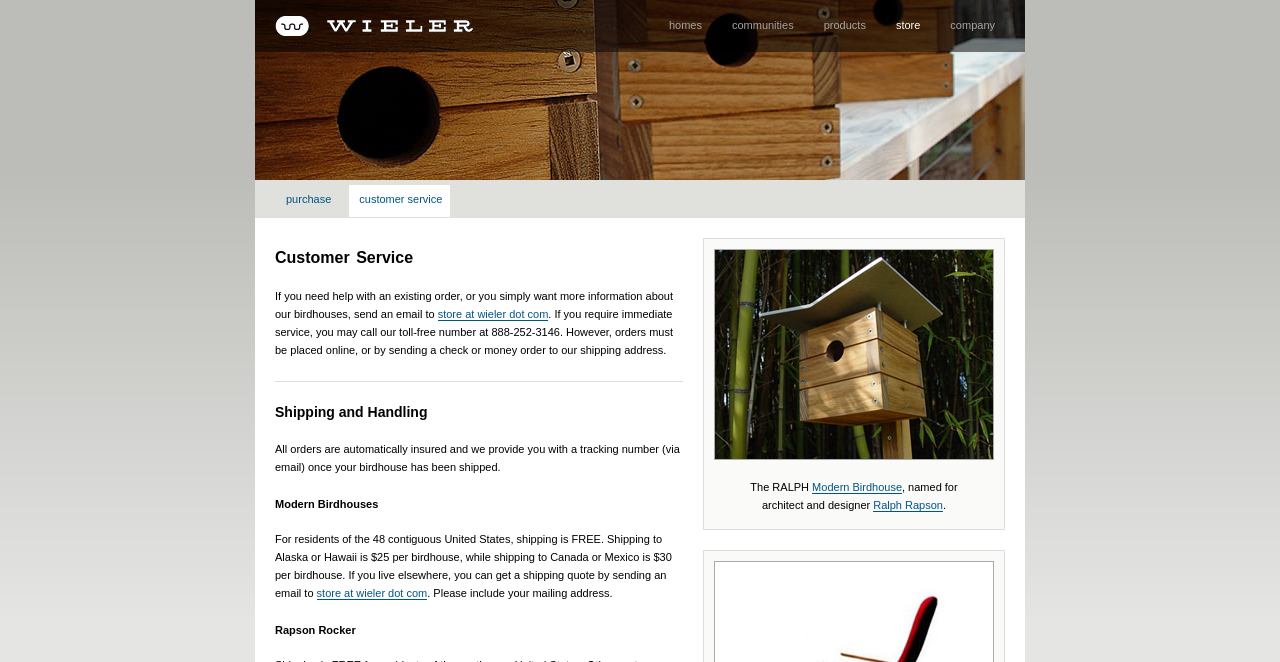Extract the bounding box of the UI element described as: "store at wieler dot com".

[0.342, 0.465, 0.428, 0.485]